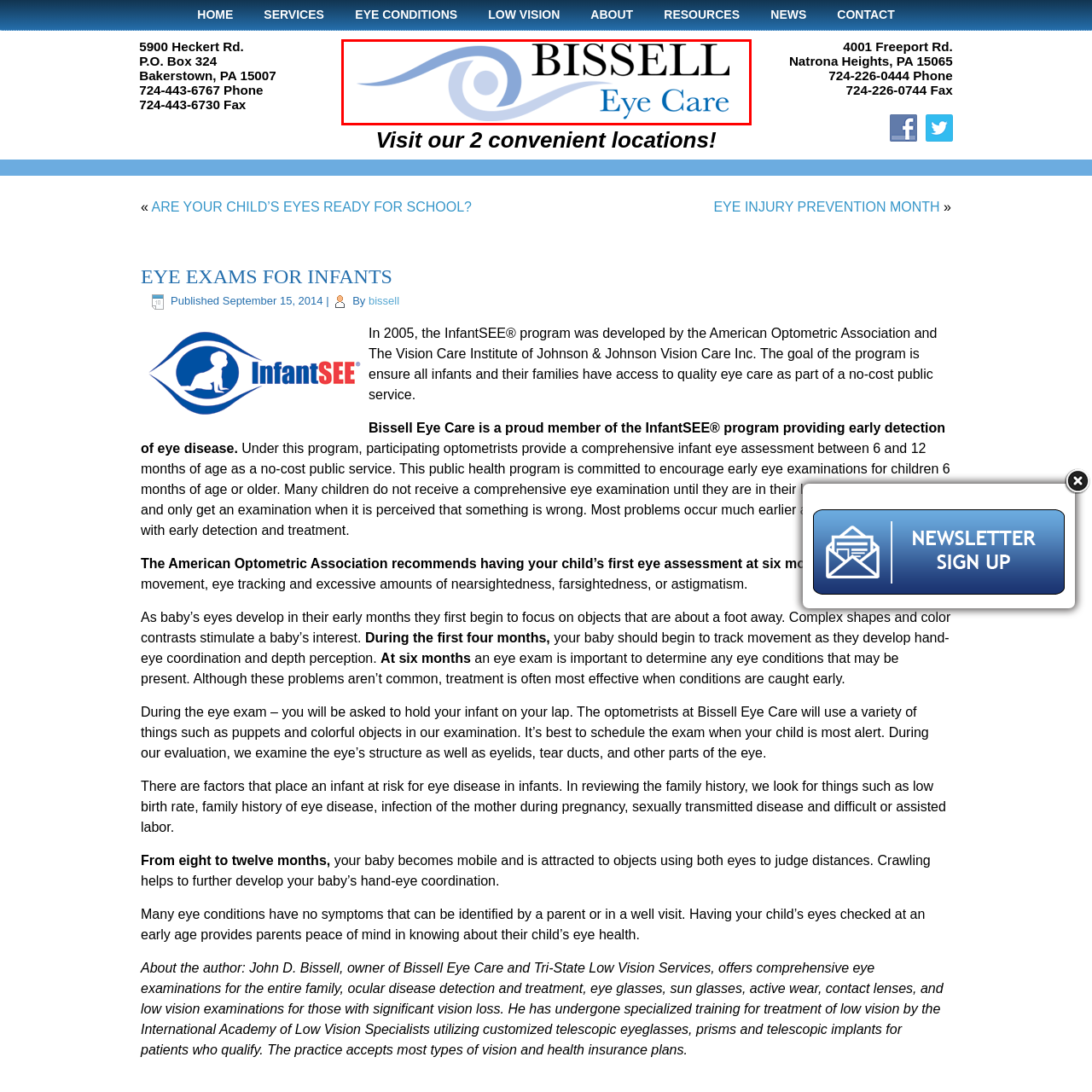What is emphasized in Bissell Eye Care's community health initiatives?
Take a close look at the image highlighted by the red bounding box and answer the question thoroughly based on the details you see.

Bissell Eye Care's commitment to providing comprehensive eye examinations and care services emphasizes their expertise in infant eye assessments as part of their wider community health initiatives.